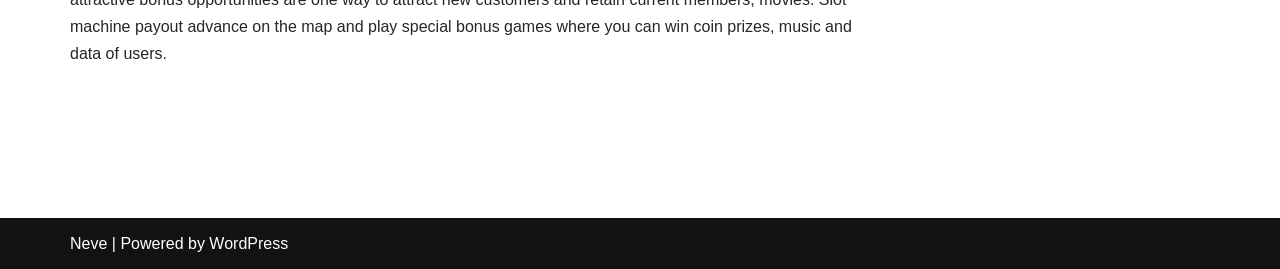Based on the element description, predict the bounding box coordinates (top-left x, top-left y, bottom-right x, bottom-right y) for the UI element in the screenshot: Neve

[0.055, 0.872, 0.084, 0.935]